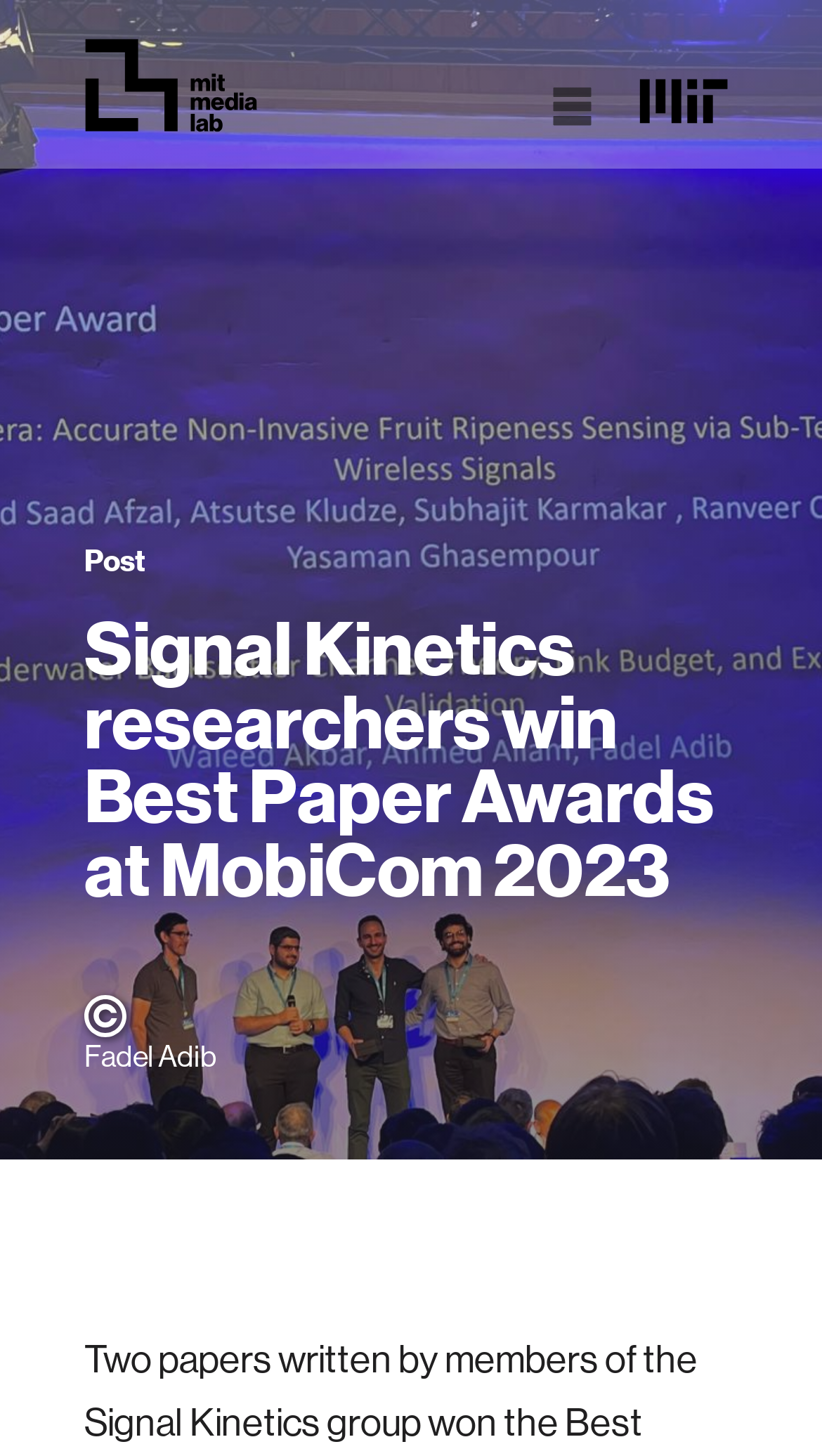How many images are on the webpage?
Answer the question with a single word or phrase, referring to the image.

4